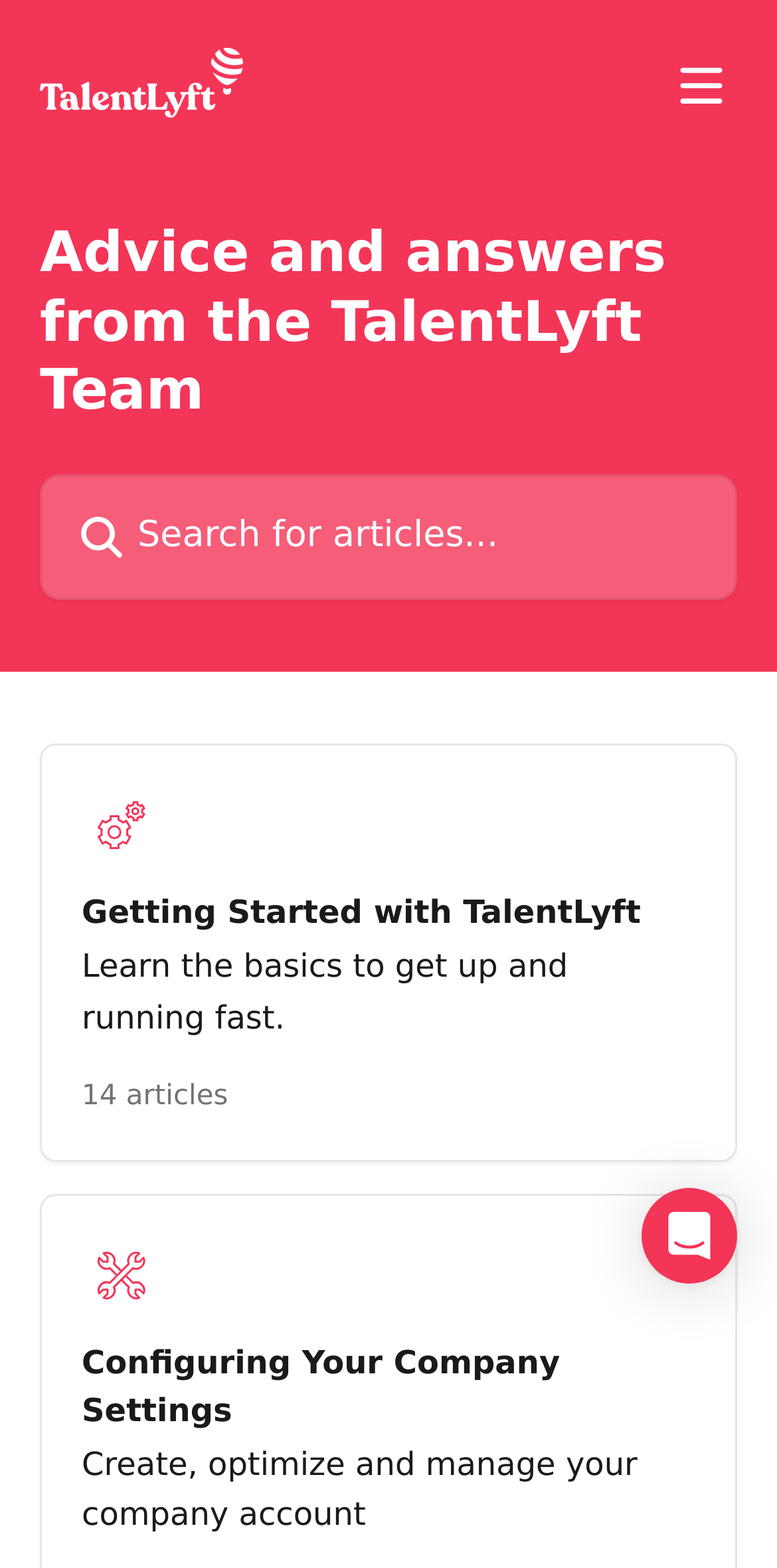Determine the bounding box coordinates for the UI element matching this description: "Mailing information".

None